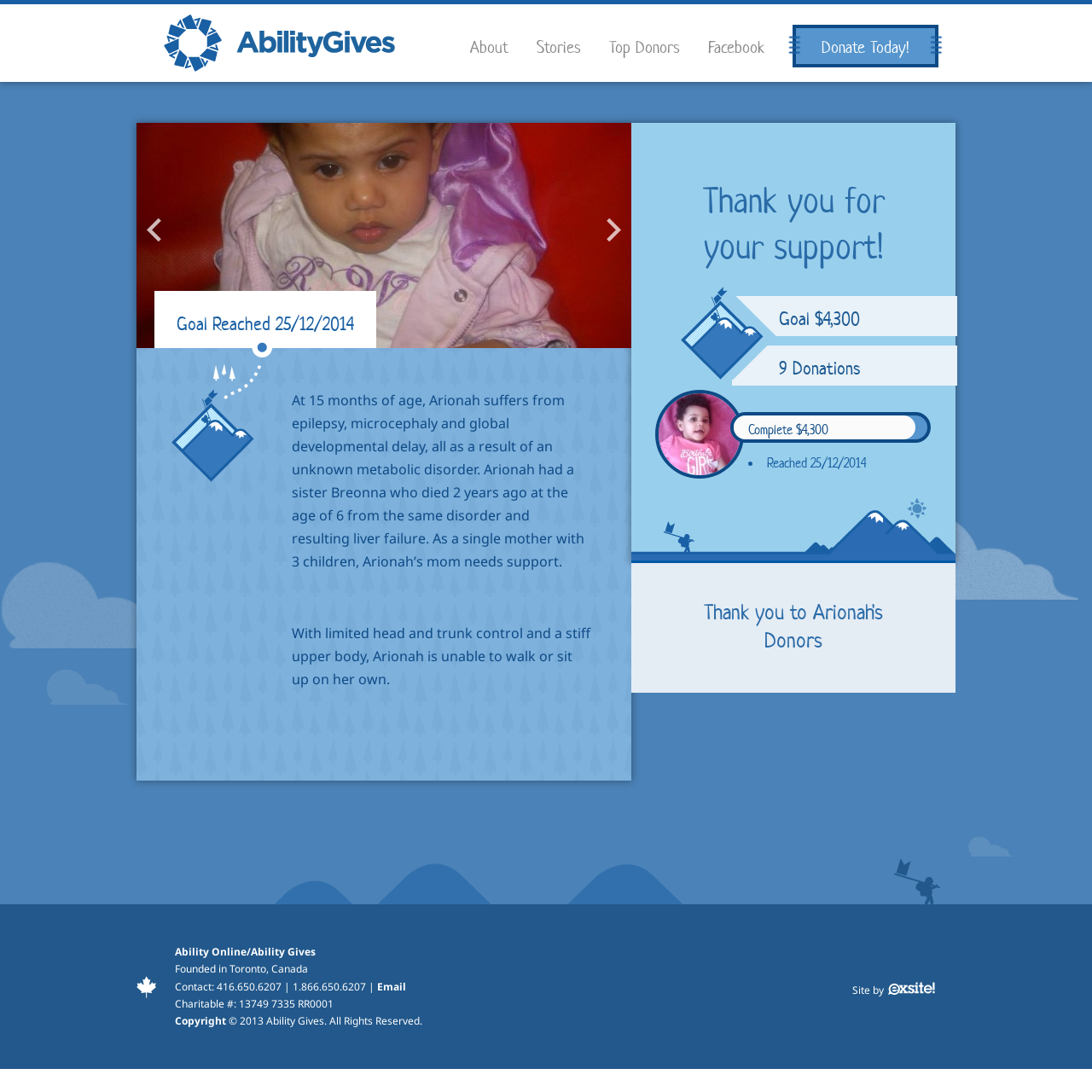Can you find the bounding box coordinates for the element to click on to achieve the instruction: "Read Arionah's story"?

[0.491, 0.034, 0.532, 0.054]